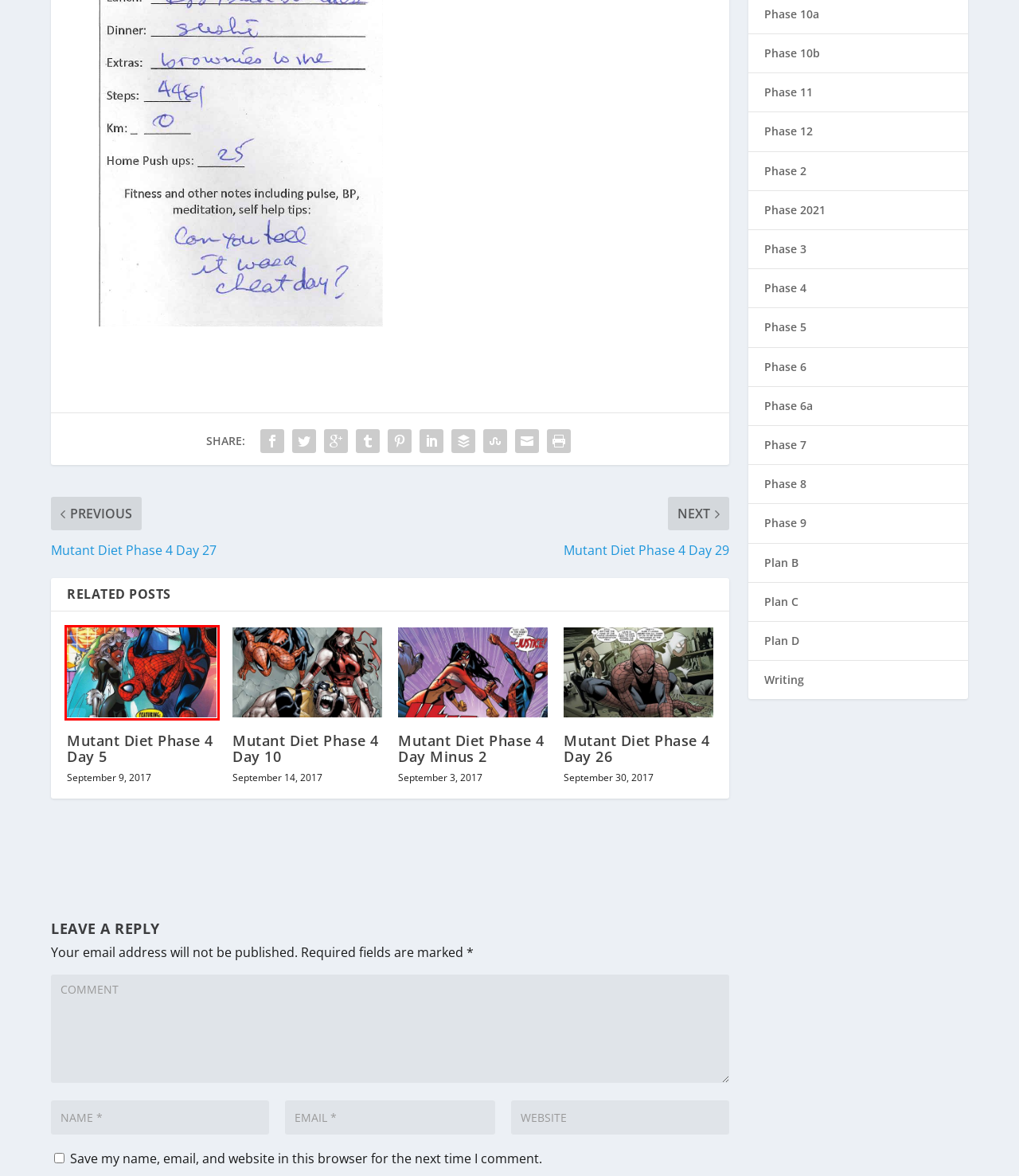With the provided screenshot showing a webpage and a red bounding box, determine which webpage description best fits the new page that appears after clicking the element inside the red box. Here are the options:
A. Phase 2 Archives - Robert Ford Fiction
B. Phase 10a Archives - Robert Ford Fiction
C. Phase 3 Archives - Robert Ford Fiction
D. Phase 12 Archives - Robert Ford Fiction
E. Phase 7 Archives - Robert Ford Fiction
F. Mutant Diet Phase 4 Day 5 - Robert Ford Fiction
G. Mutant Diet Phase 4 Day 26 - Robert Ford Fiction
H. Plan C Archives - Robert Ford Fiction

F